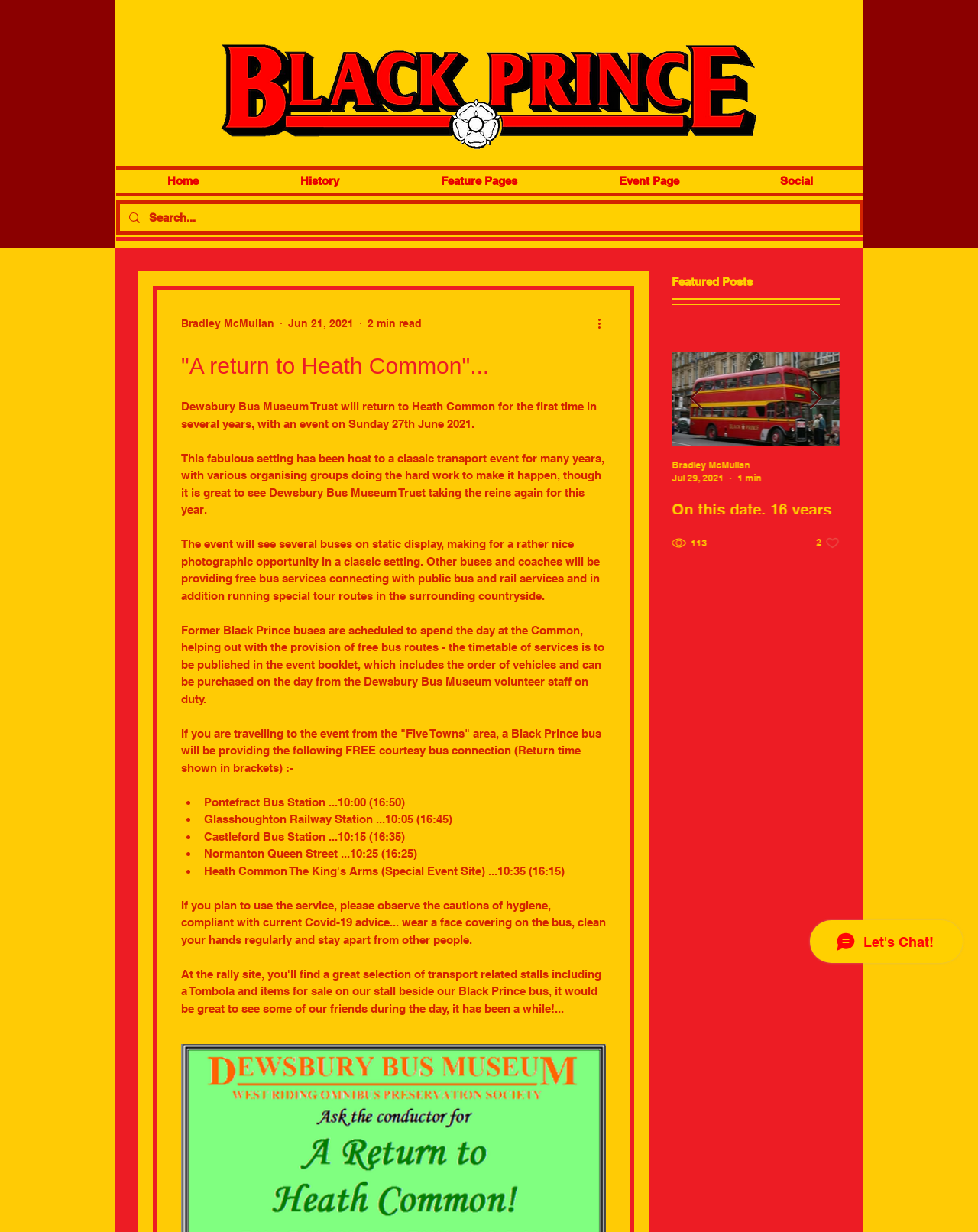What is the purpose of the event?
Using the visual information, reply with a single word or short phrase.

Classic transport event